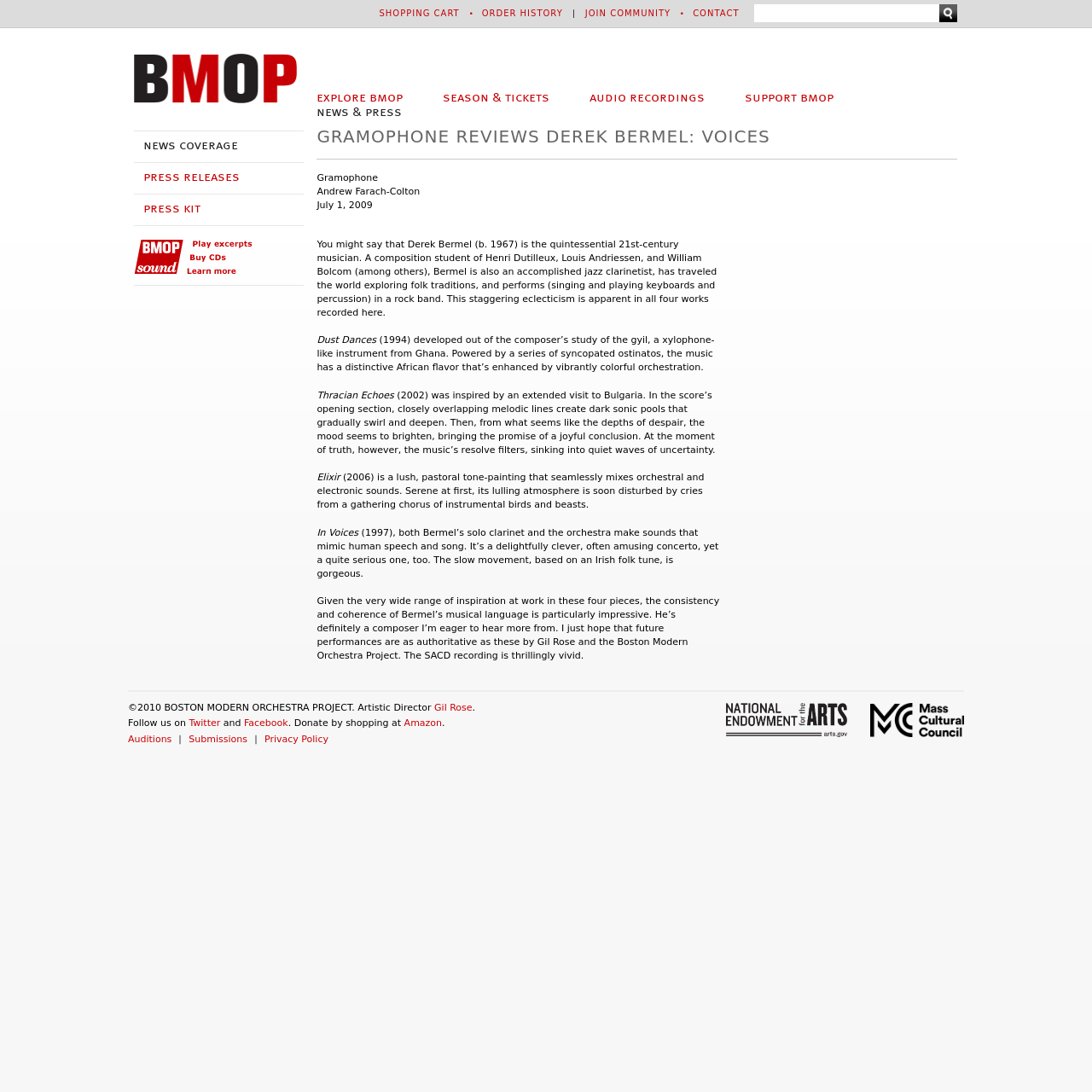Find the bounding box coordinates of the area that needs to be clicked in order to achieve the following instruction: "Read news coverage". The coordinates should be specified as four float numbers between 0 and 1, i.e., [left, top, right, bottom].

[0.131, 0.127, 0.218, 0.14]